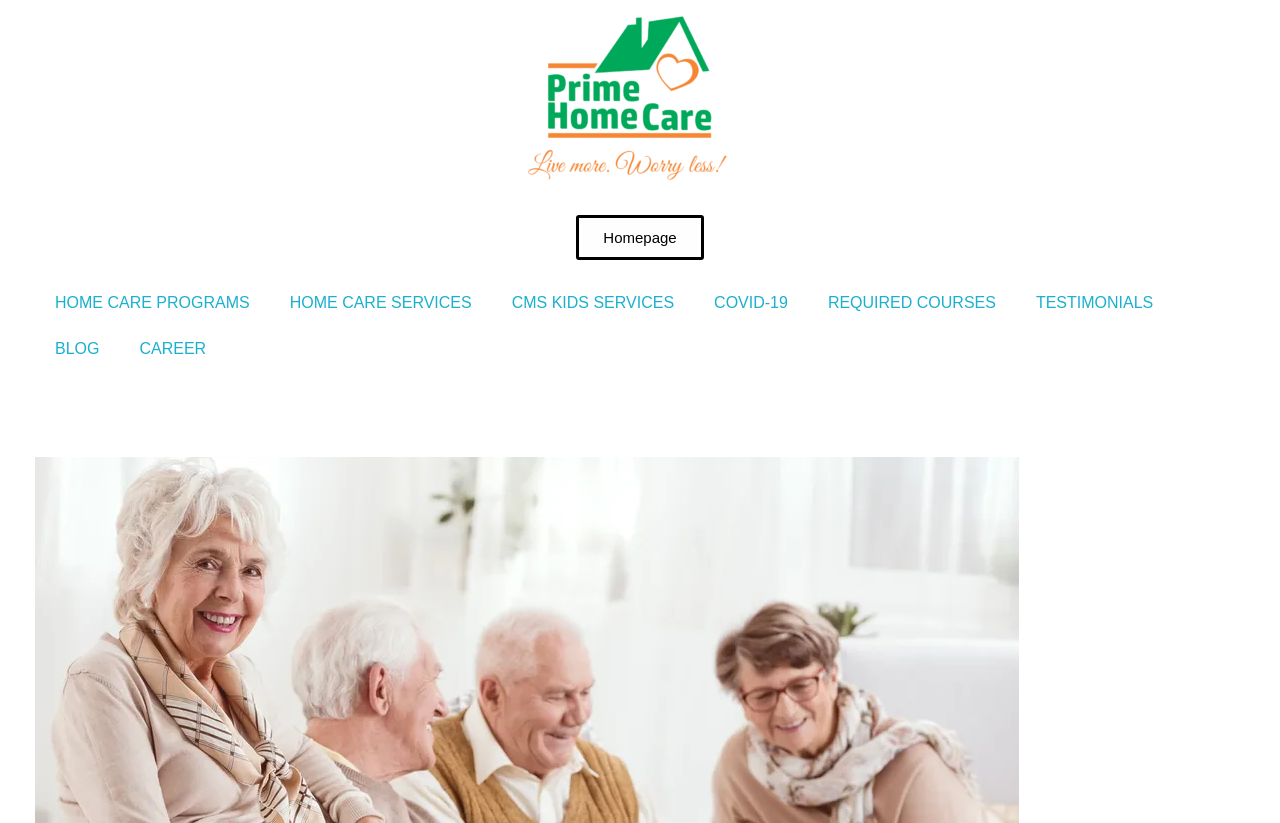Find the bounding box coordinates for the area that must be clicked to perform this action: "learn about covid-19".

[0.542, 0.34, 0.631, 0.396]